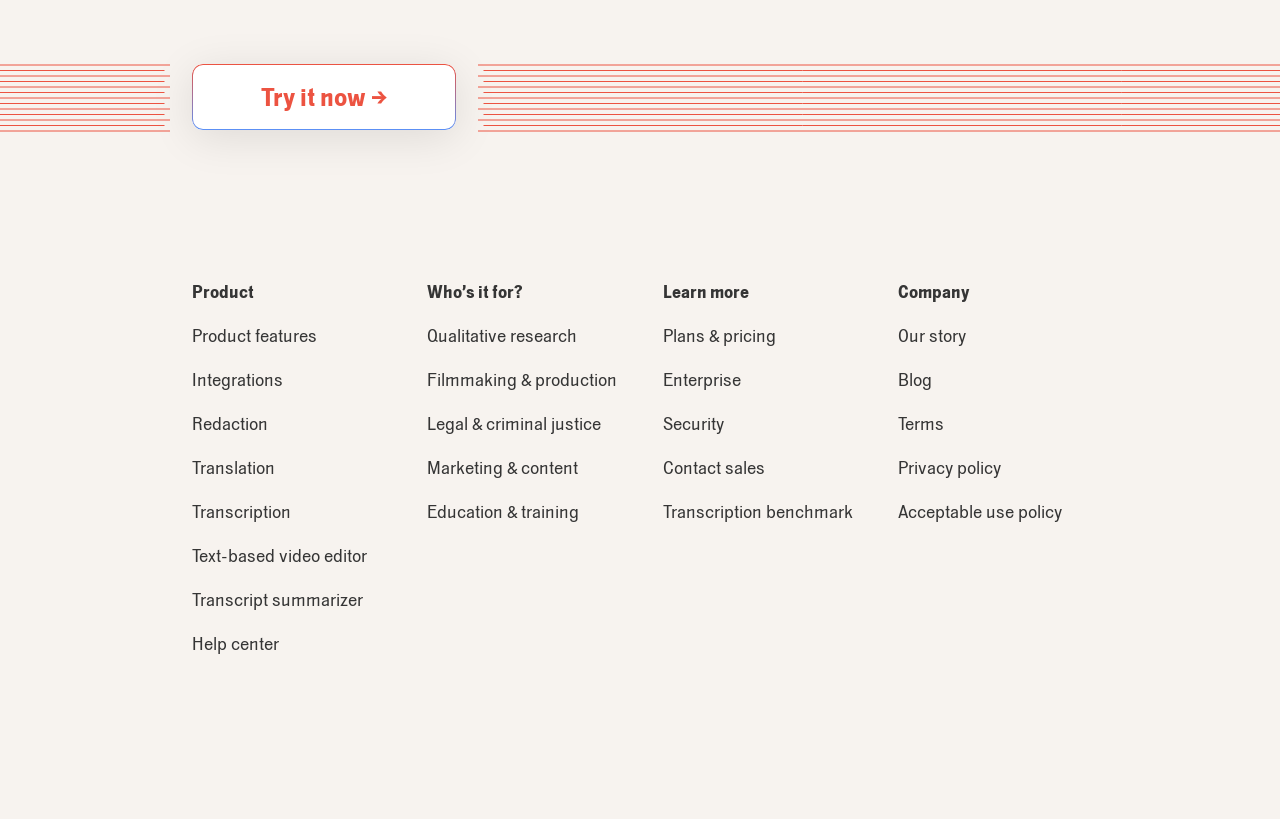Examine the image carefully and respond to the question with a detailed answer: 
How many headings are there on the webpage?

I identified the headings on the webpage, which are 'Product', 'Who’s it for?', 'Learn more', and 'Company'.